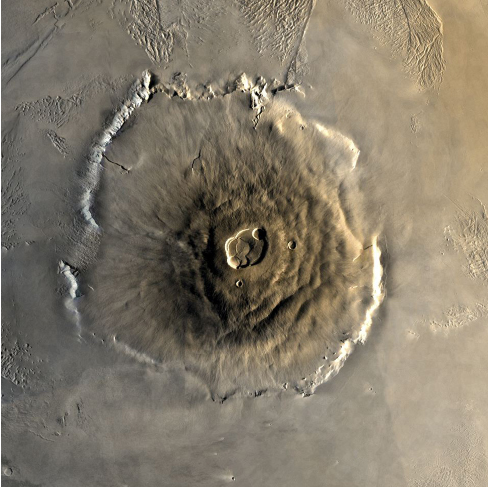Explain the image in a detailed way.

This image showcases Olympus Mons, the largest volcano on Mars, captured from an overhead perspective. The volcano features a wide, prominent summit crater surrounded by a gently sloping base, giving it an impressive diameter of nearly 500 kilometers and a towering height of over 20 kilometers, making it nearly three times the height of Earth's tallest mountain. The surface displays intricate geological details, hinting at its long history of volcanic activity. This striking composite image was created from numerous photographs taken by Viking orbiters, highlighting the unique characteristics of this massive Martian volcano.